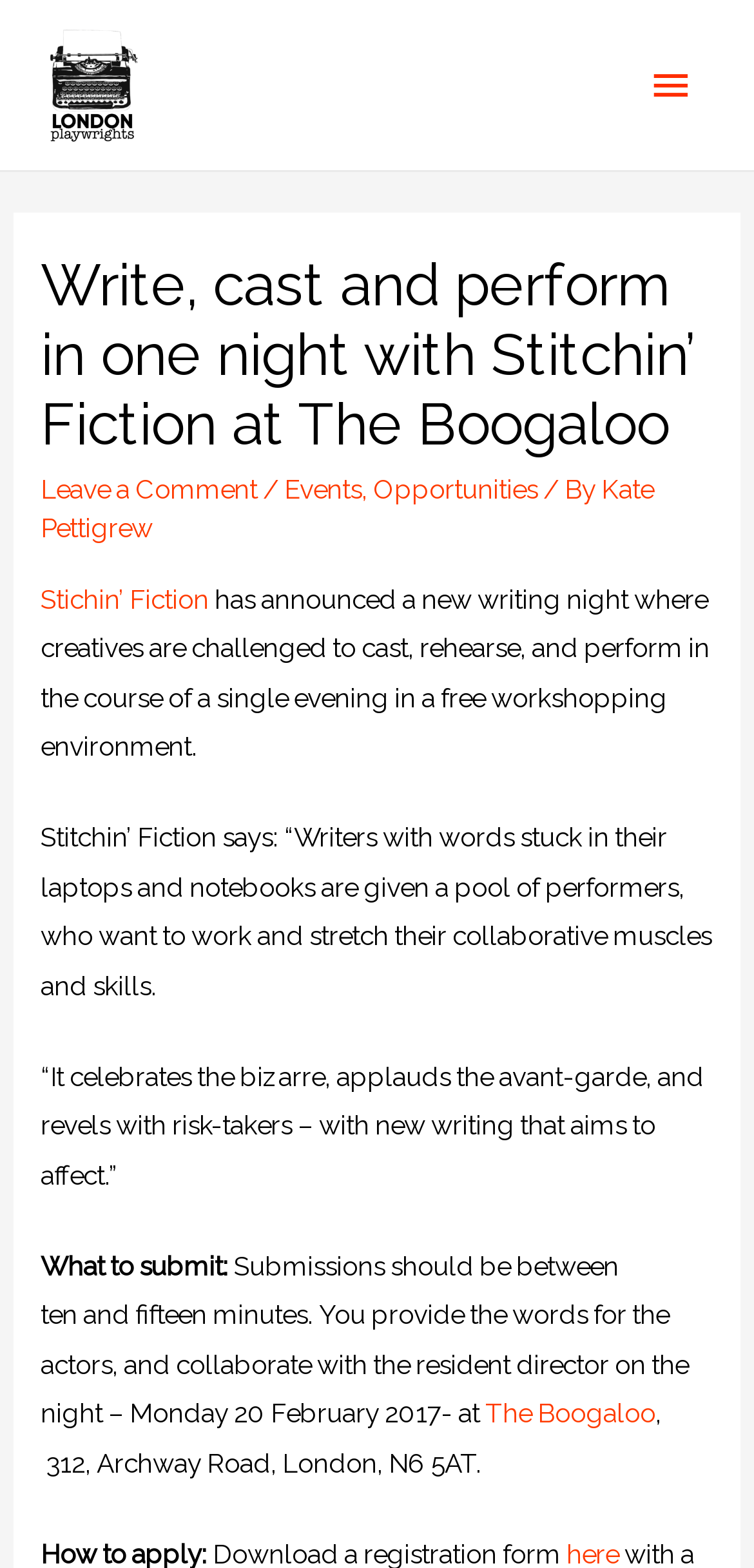From the given element description: "alt="YouTube"", find the bounding box for the UI element. Provide the coordinates as four float numbers between 0 and 1, in the order [left, top, right, bottom].

None